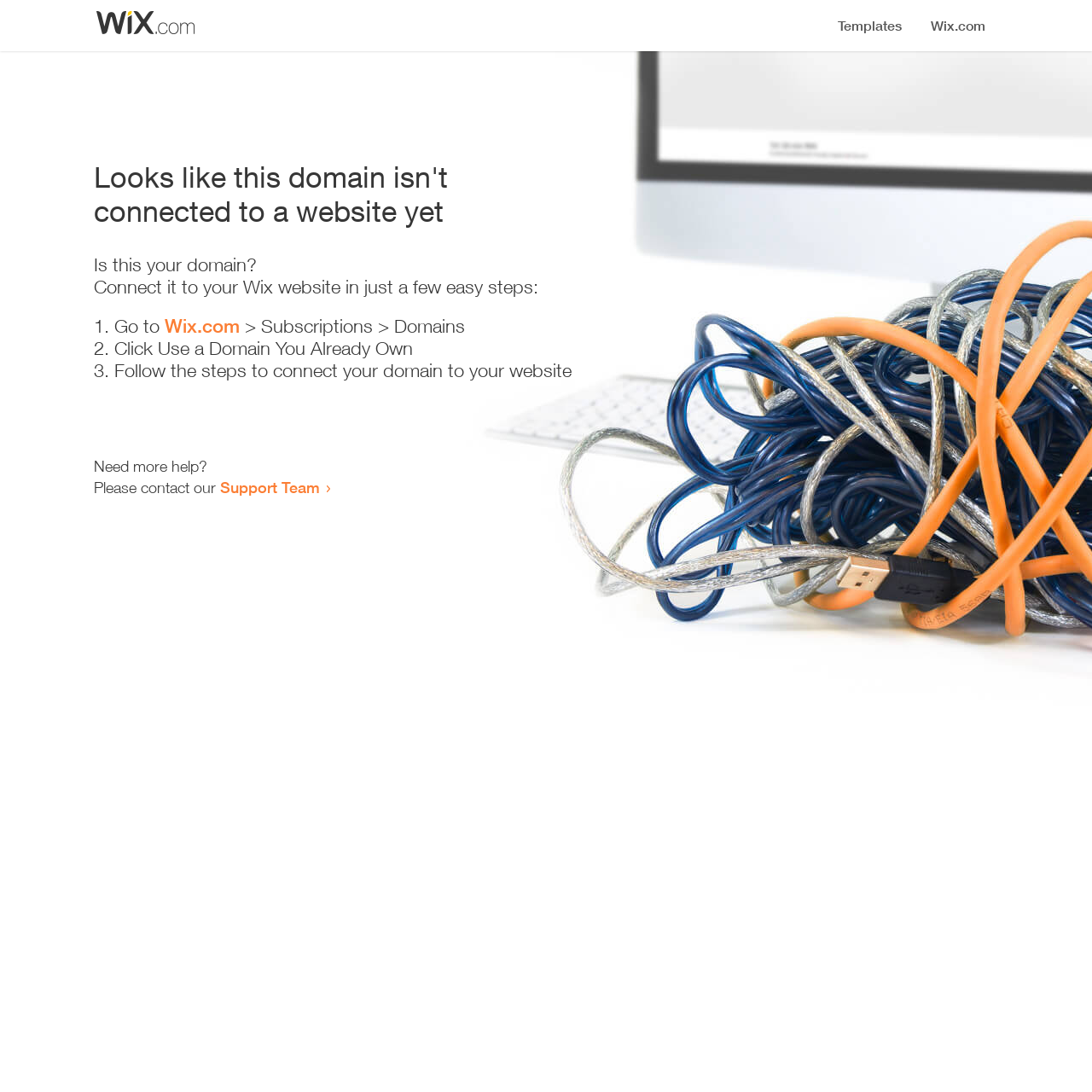Use a single word or phrase to answer the question:
What is the current status of the domain?

Not connected